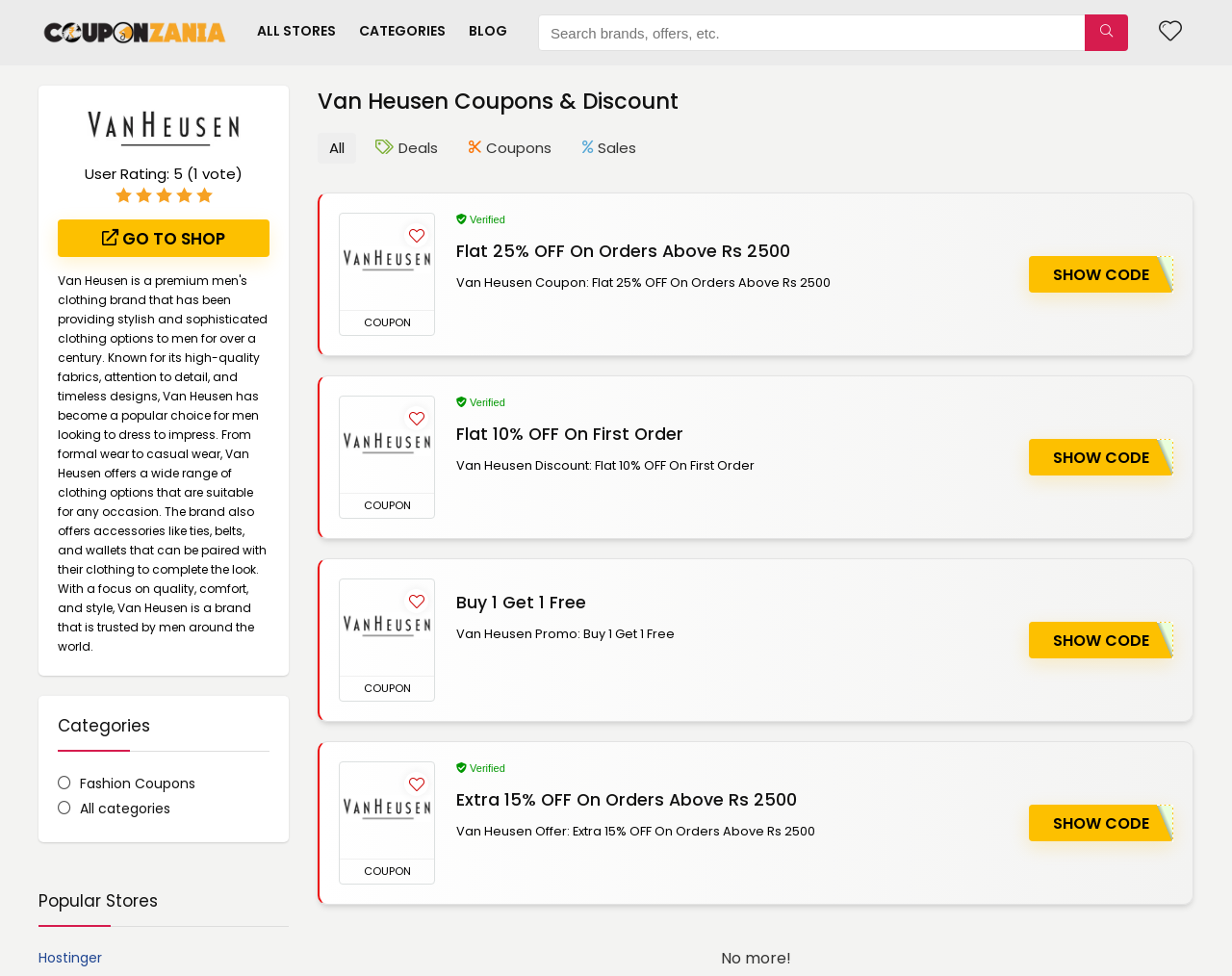What is the category of the coupon 'Flat 25% OFF On Orders Above Rs 2500'?
Using the image, give a concise answer in the form of a single word or short phrase.

Deals